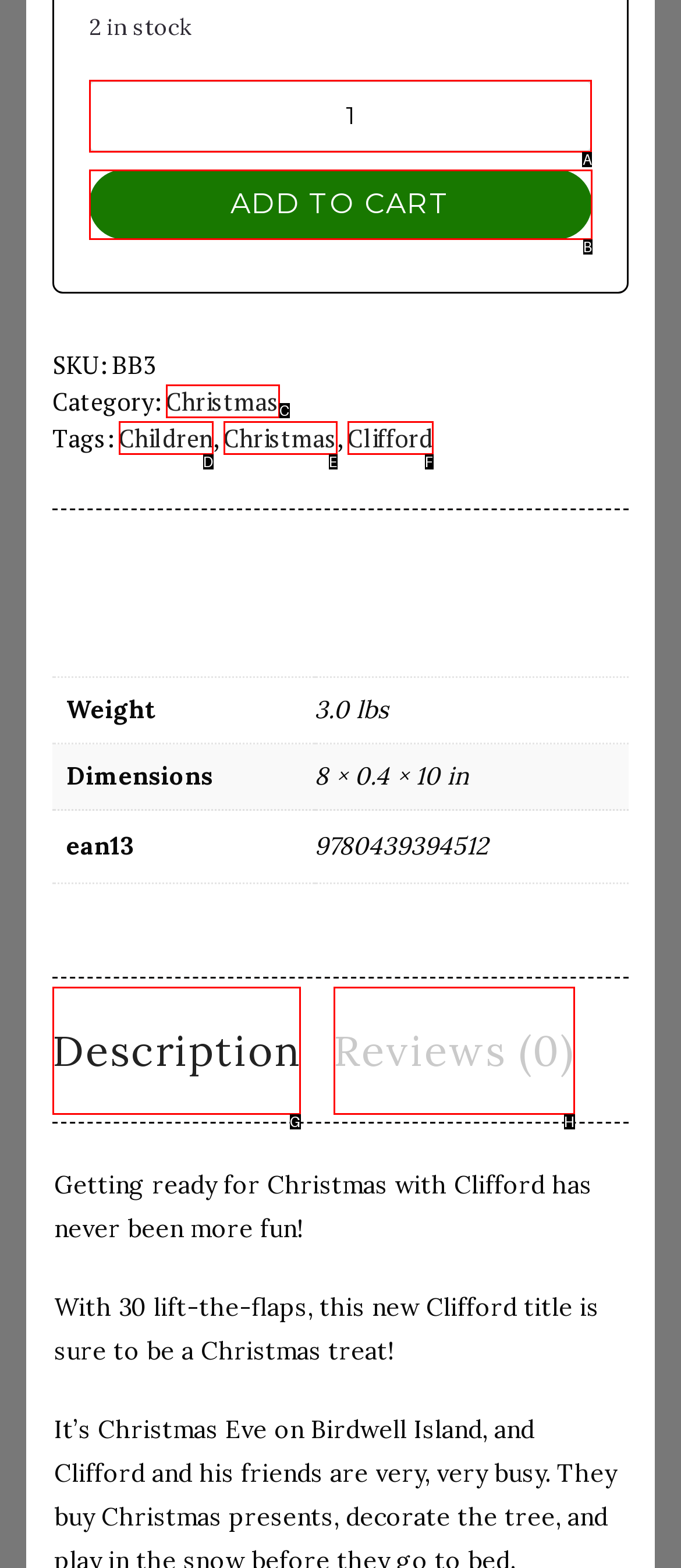Choose the HTML element to click for this instruction: Select product quantity Answer with the letter of the correct choice from the given options.

A